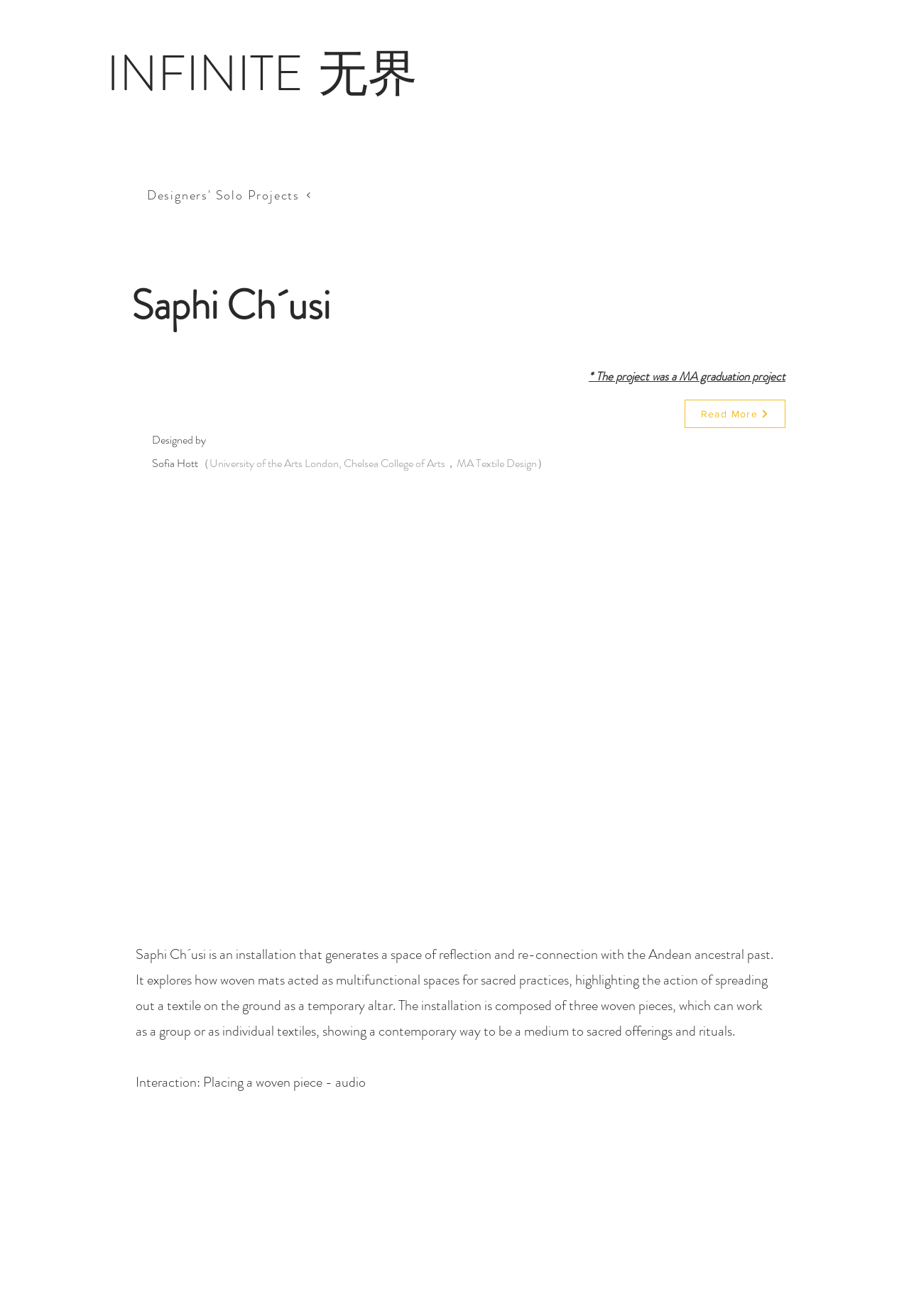Create a detailed summary of all the visual and textual information on the webpage.

The webpage is about a project called "INFINITE" with a focus on a designer's solo project, Saphi Ch´usi. At the top, there is a large heading that reads "INFINITE 无界" with a link to the same text. Below this, there is a link to "Designers' Solo Projects". 

On the left side, there is a section dedicated to the project Saphi Ch´usi, with a heading that displays the project's name. Below this, there is a description of the project, which is a MA graduation project. This description has a link to the same text. 

Further down, there is a "Read More" link. Below this, there is a heading that provides information about the designer, Sofia Hott, including her university and degree. This section also contains a link to "Chelsea College of Arts". 

The main content of the webpage is a detailed description of the Saphi Ch´usi project, which is an installation that explores the connection between woven mats and sacred practices in the Andean ancestral past. This description is quite long and takes up most of the page.